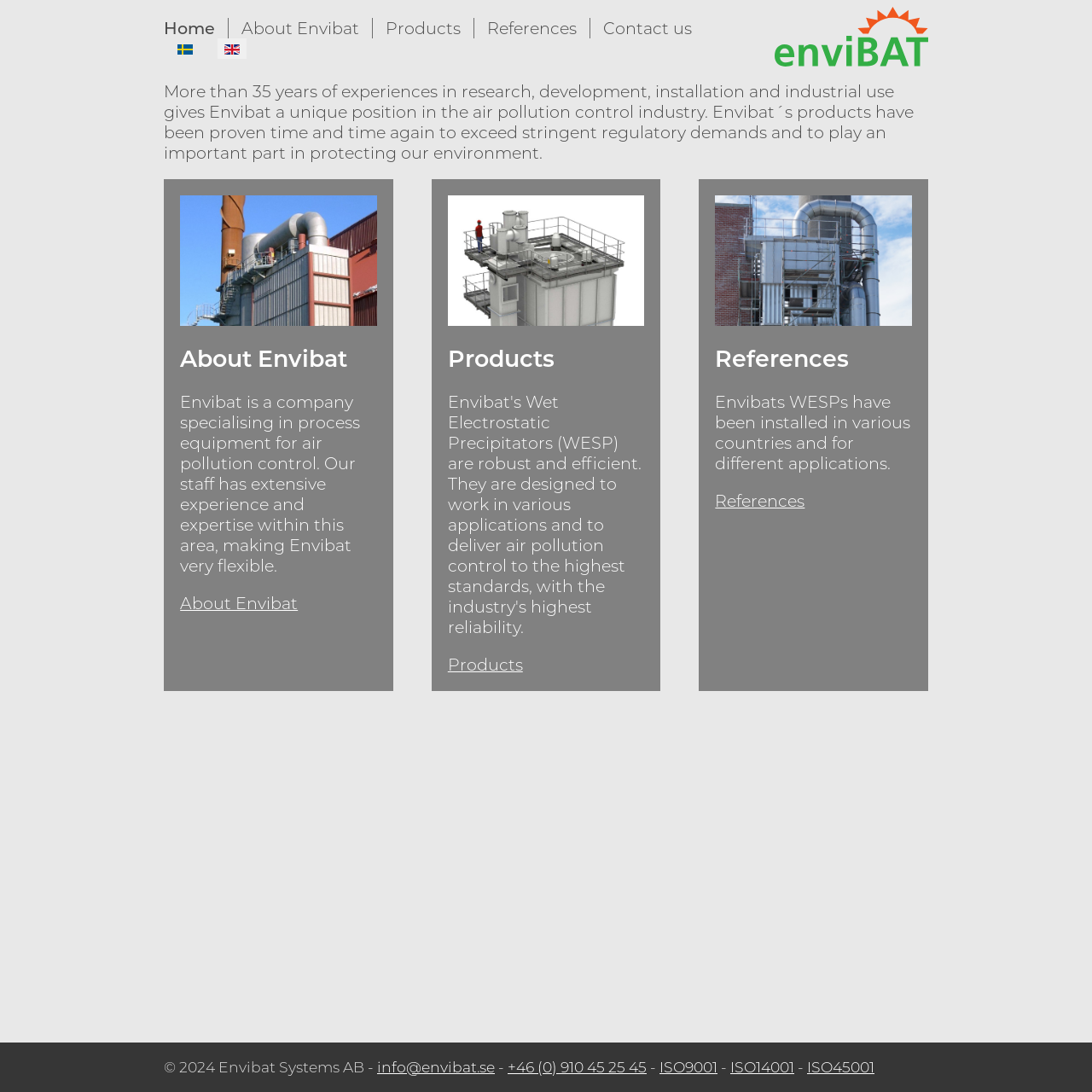Determine the bounding box coordinates for the area that should be clicked to carry out the following instruction: "Go to the home page".

[0.15, 0.016, 0.197, 0.035]